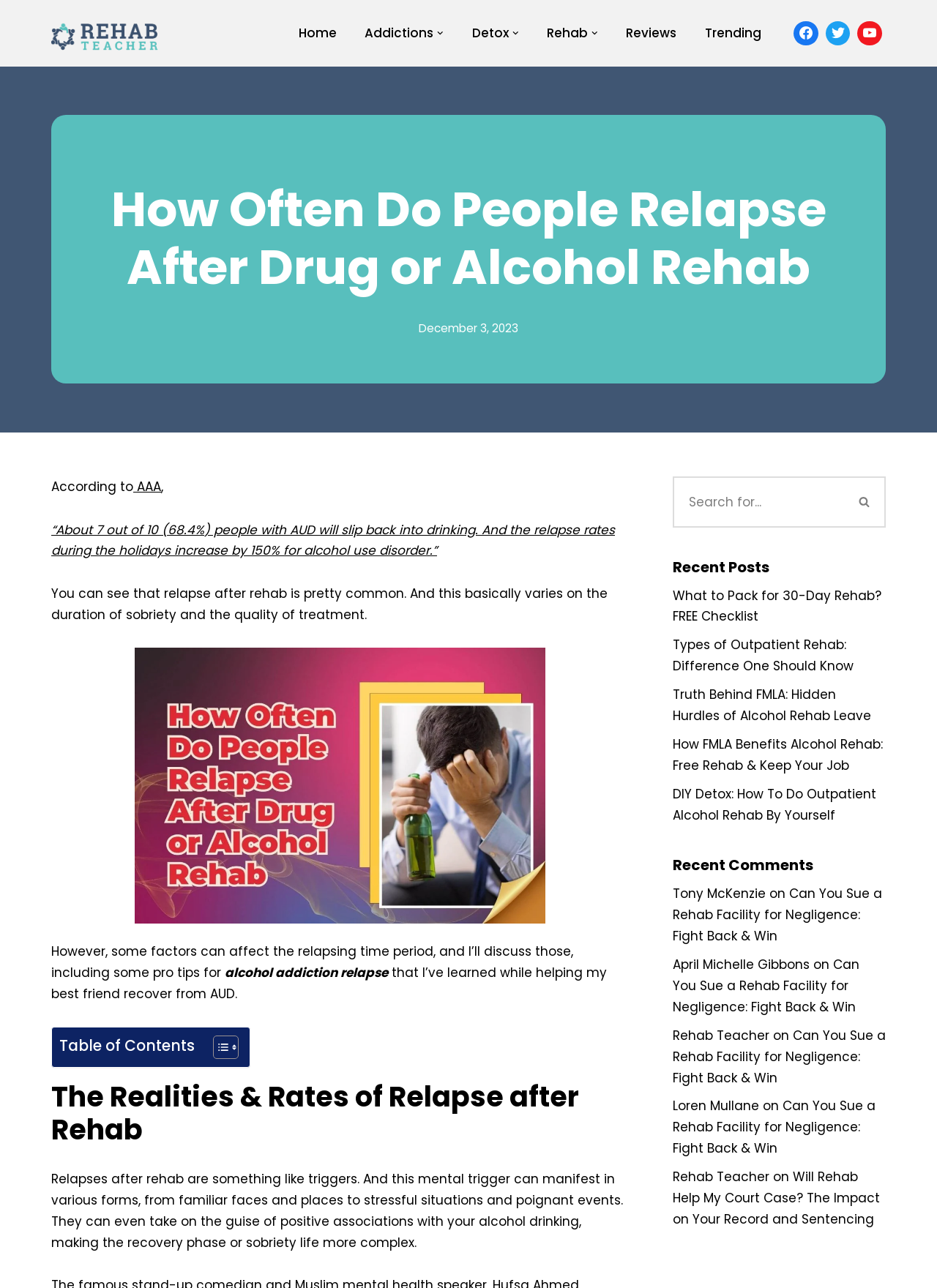Locate the coordinates of the bounding box for the clickable region that fulfills this instruction: "Open the 'Addictions' submenu".

[0.389, 0.018, 0.463, 0.034]